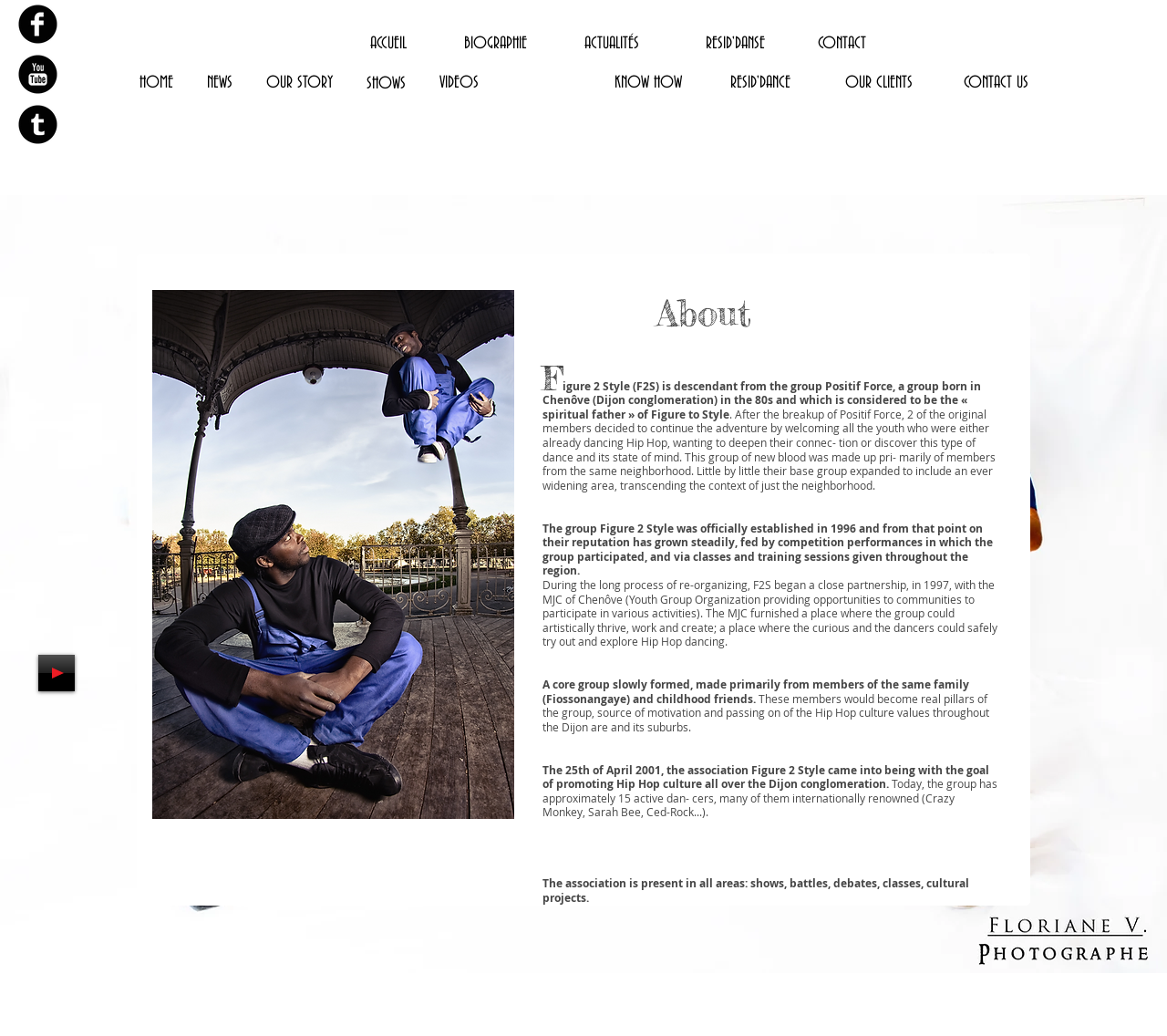Could you provide the bounding box coordinates for the portion of the screen to click to complete this instruction: "Read about OUR STORY"?

[0.465, 0.365, 0.841, 0.407]